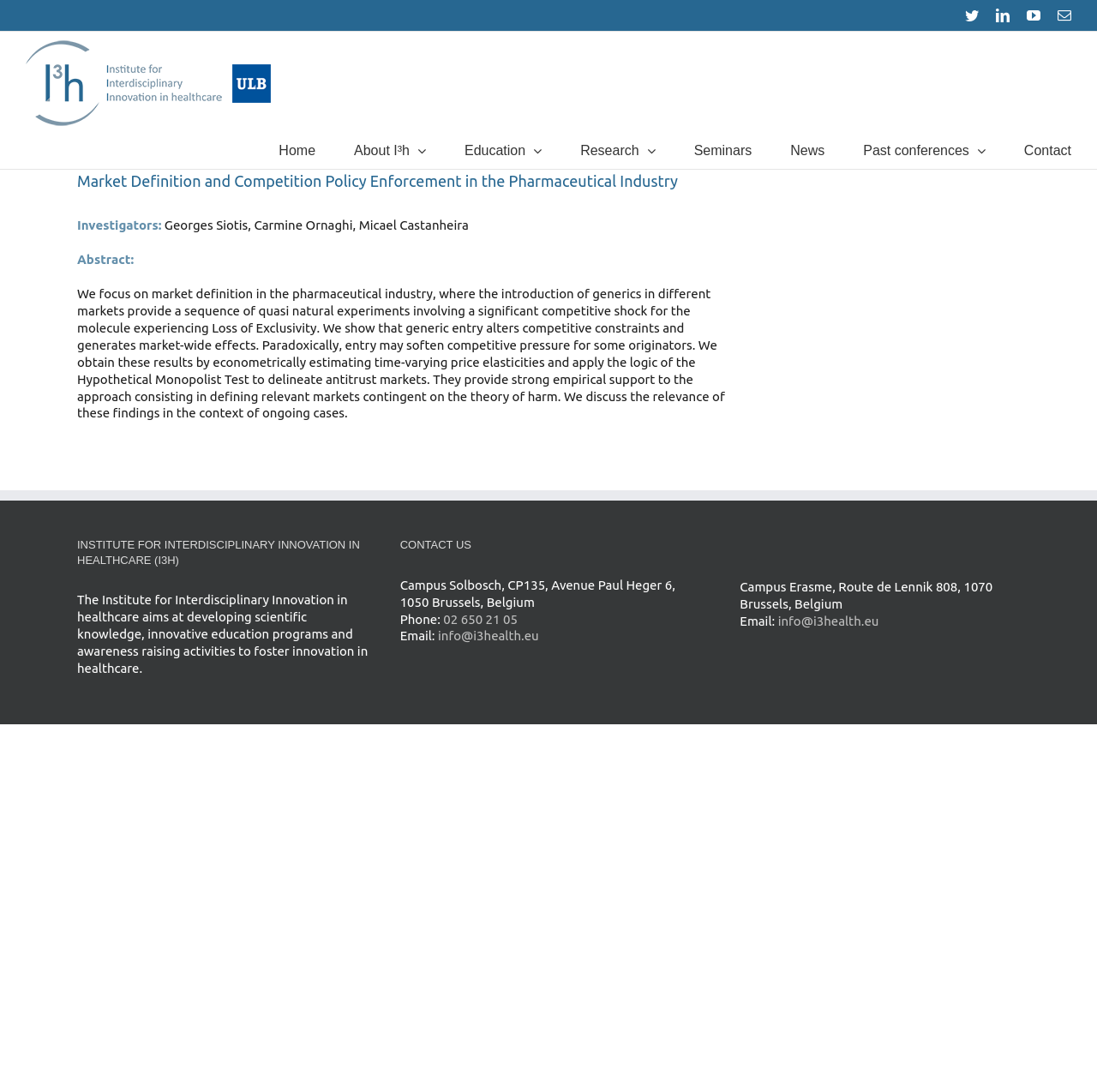What is the topic of the article? Using the information from the screenshot, answer with a single word or phrase.

Market definition in pharmaceutical industry